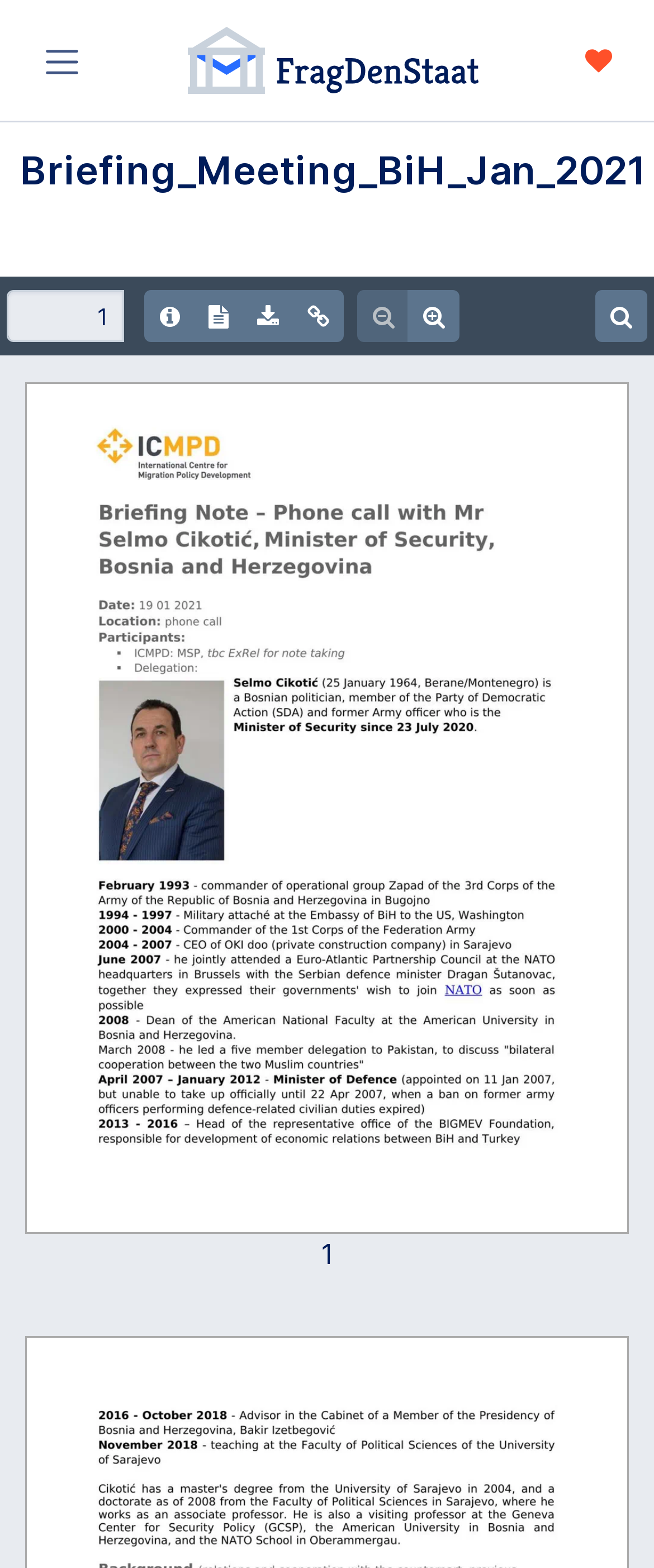Please identify the bounding box coordinates of the area I need to click to accomplish the following instruction: "Search for a term".

[0.062, 0.637, 0.938, 0.67]